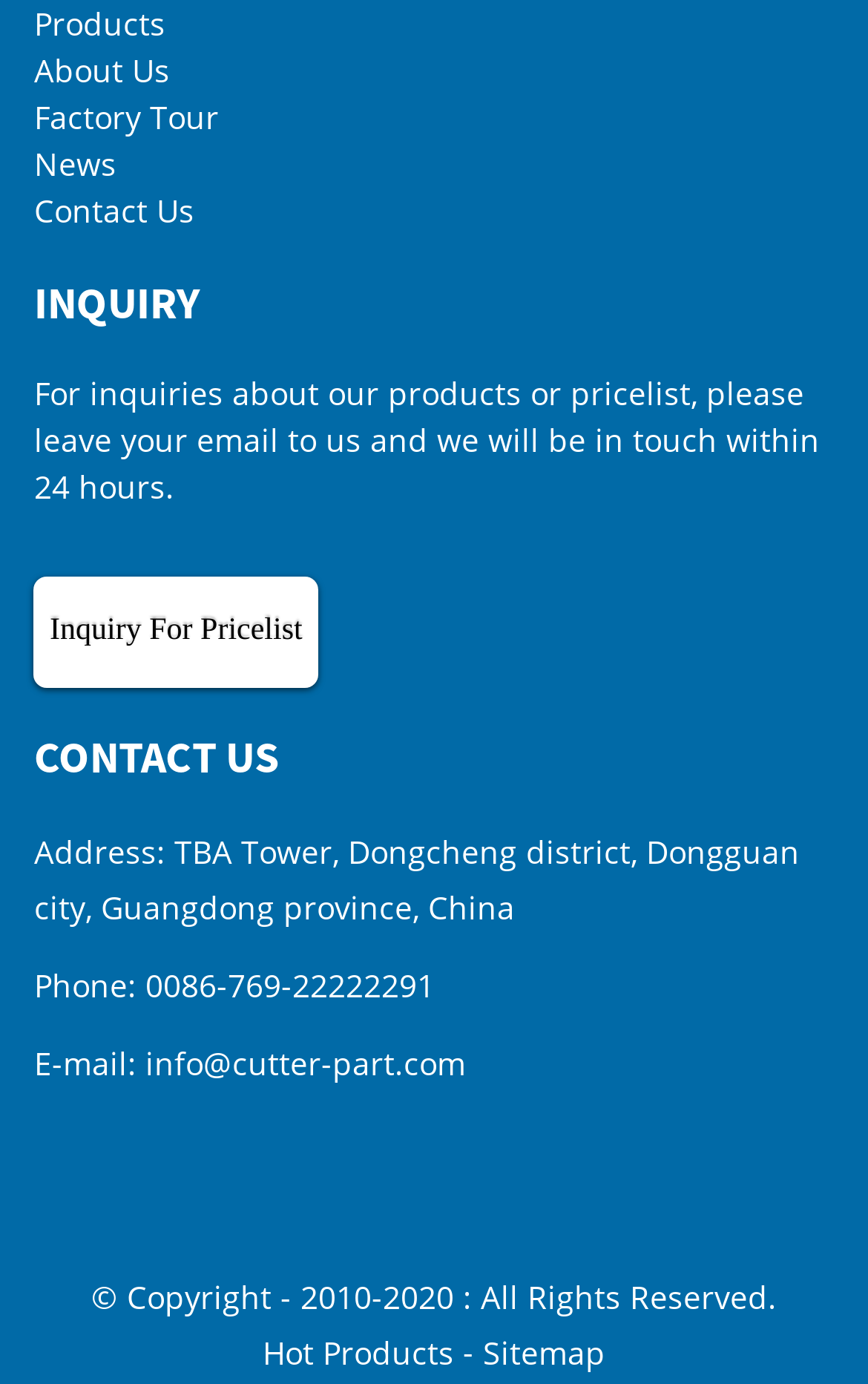Please find the bounding box coordinates of the element's region to be clicked to carry out this instruction: "Click on Products".

[0.039, 0.0, 0.191, 0.034]